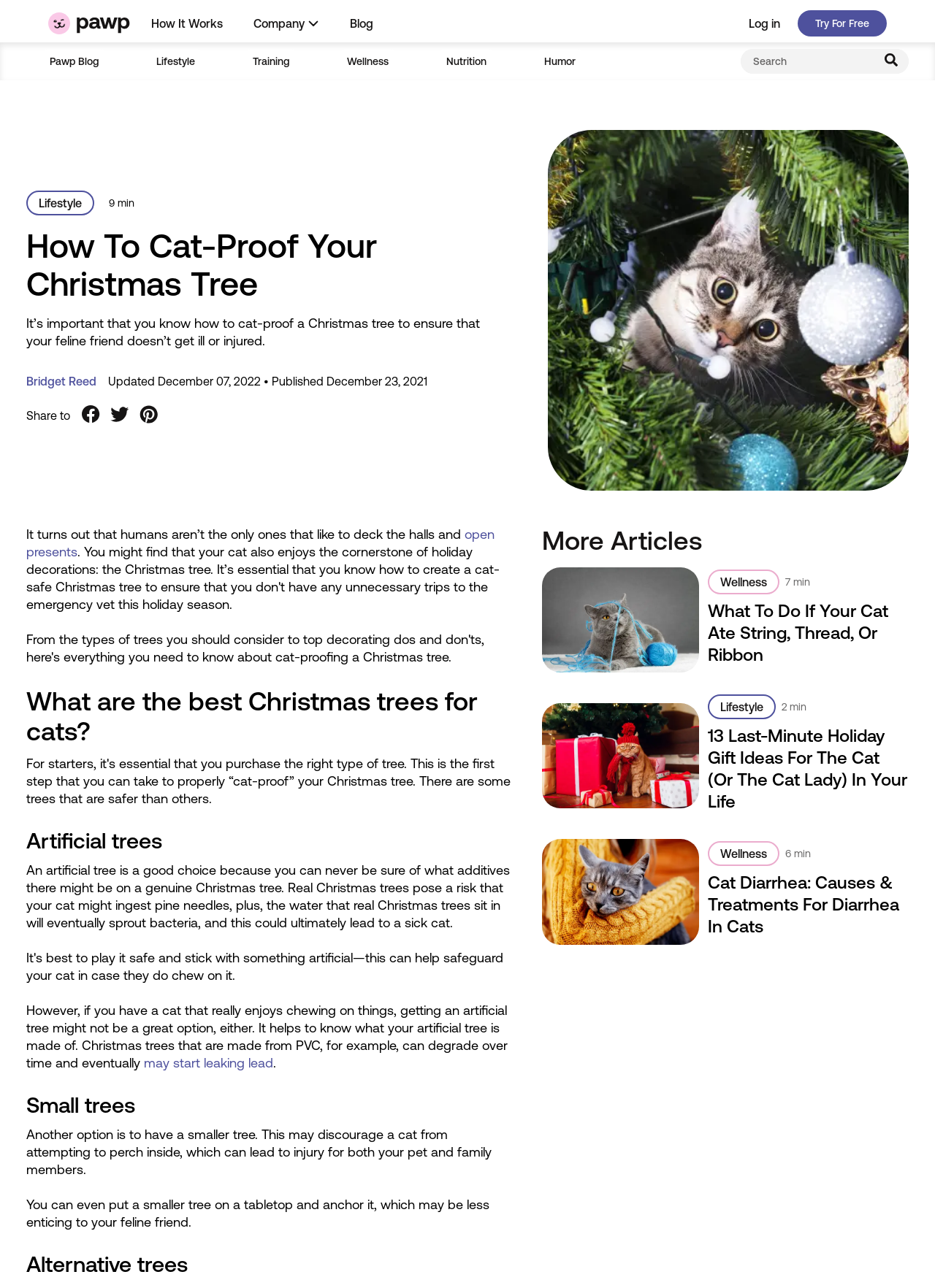Please indicate the bounding box coordinates of the element's region to be clicked to achieve the instruction: "Click on the 'Try For Free' button". Provide the coordinates as four float numbers between 0 and 1, i.e., [left, top, right, bottom].

[0.853, 0.008, 0.948, 0.028]